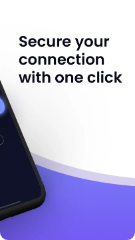How many clicks are required to secure the connection?
Provide a comprehensive and detailed answer to the question.

The prominent text in the image reads 'Secure your connection with one click', implying that the application requires only a single click to secure the internet connection.